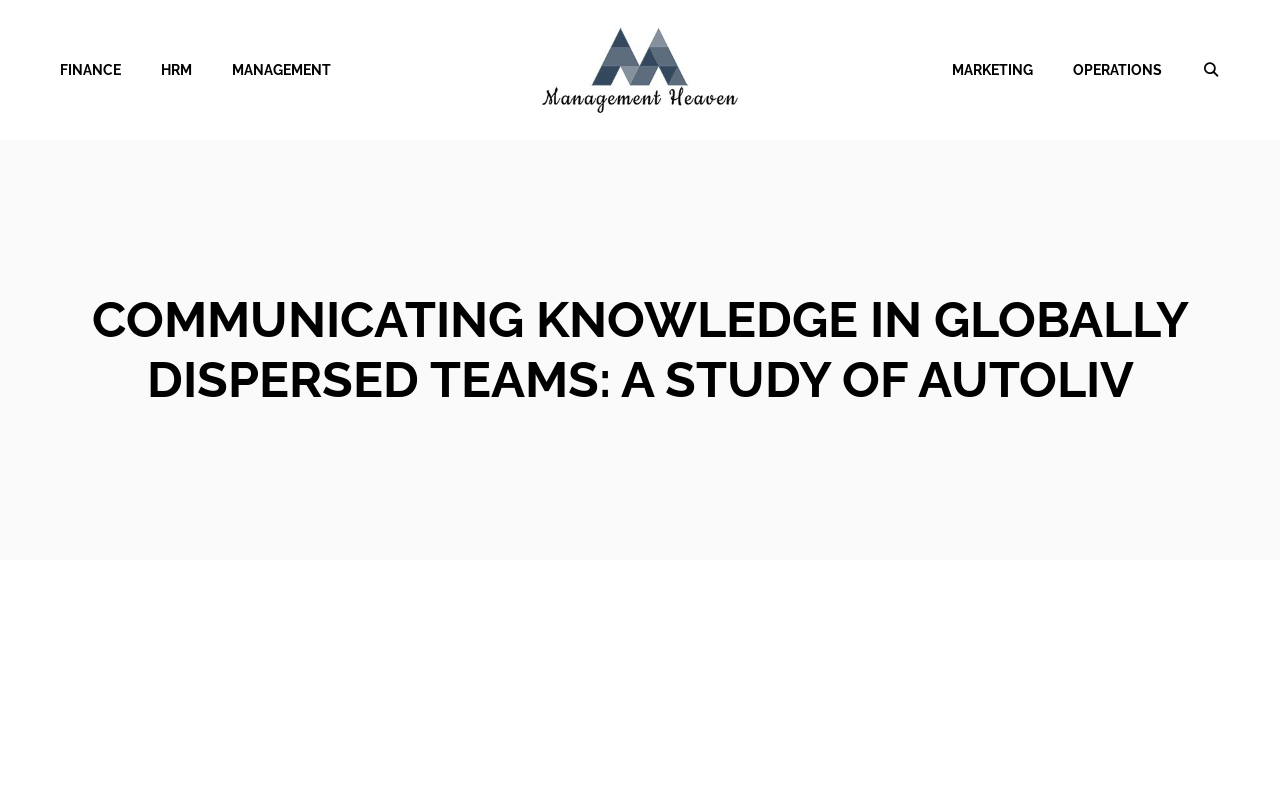Please specify the bounding box coordinates in the format (top-left x, top-left y, bottom-right x, bottom-right y), with all values as floating point numbers between 0 and 1. Identify the bounding box of the UI element described by: alt="Tulumi logo" title="tulumi-footer-logo"

None